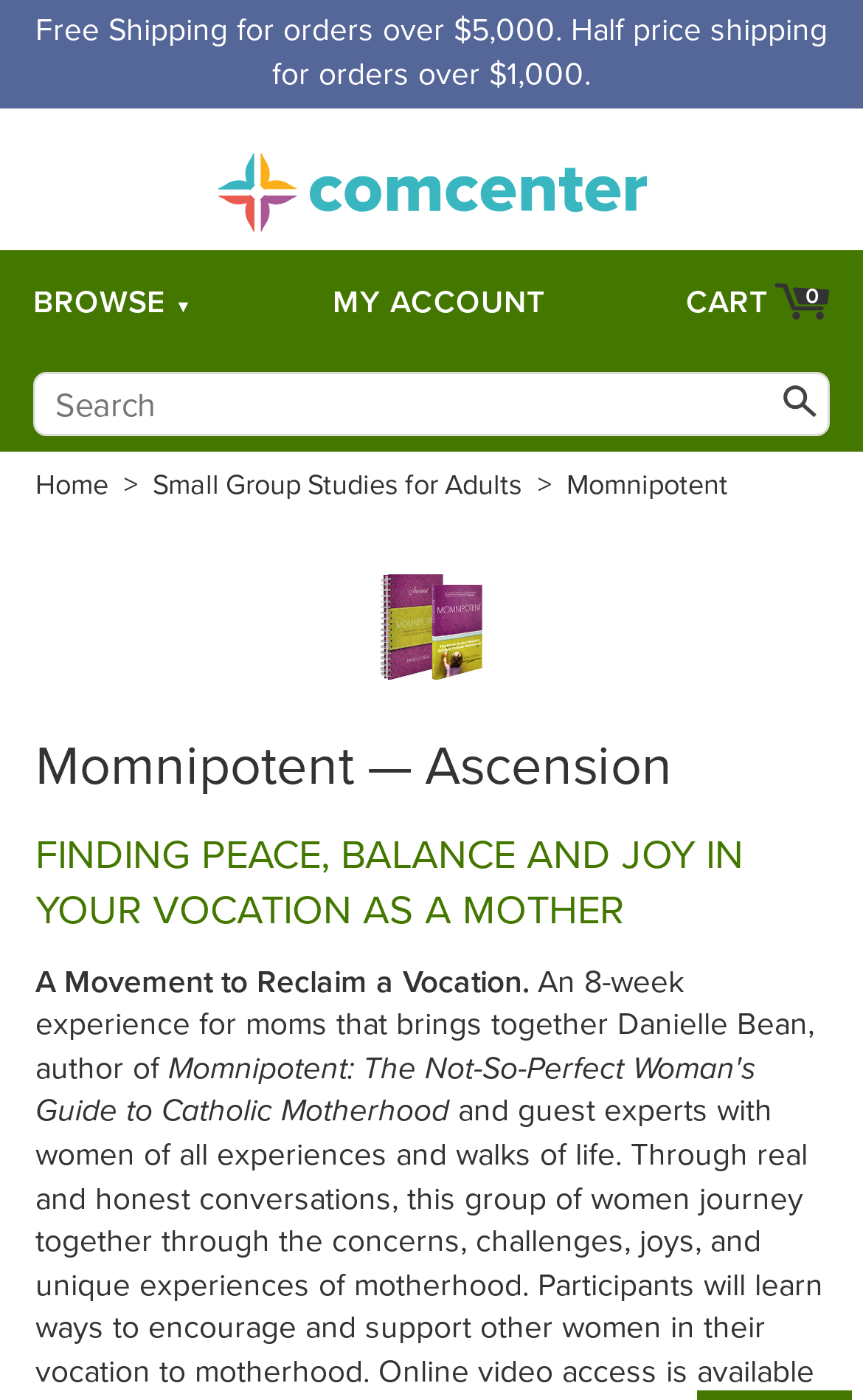Identify the bounding box coordinates of the section to be clicked to complete the task described by the following instruction: "Go to home page". The coordinates should be four float numbers between 0 and 1, formatted as [left, top, right, bottom].

[0.041, 0.334, 0.136, 0.362]